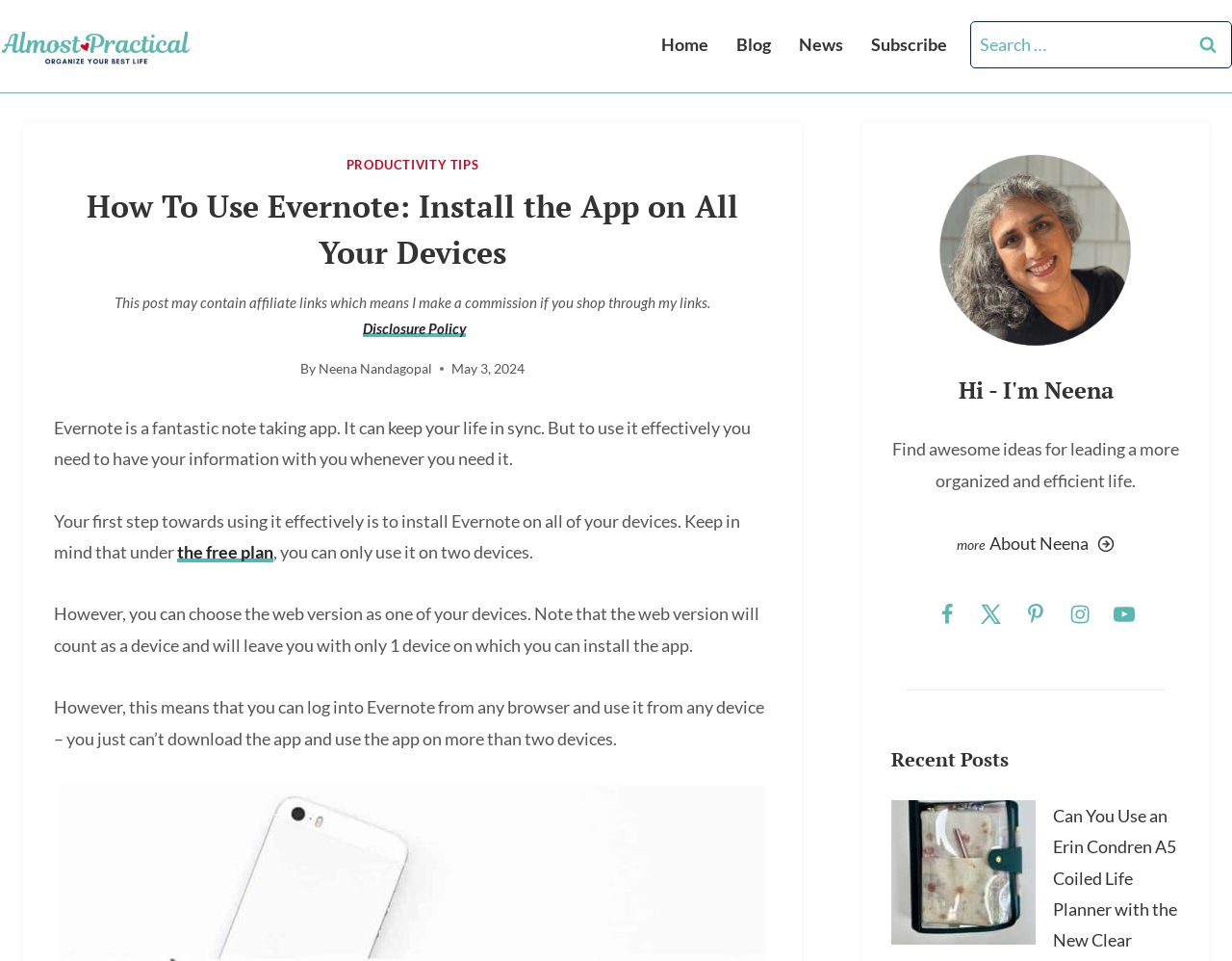Identify the bounding box coordinates of the clickable region to carry out the given instruction: "Follow on Facebook".

[0.751, 0.615, 0.787, 0.661]